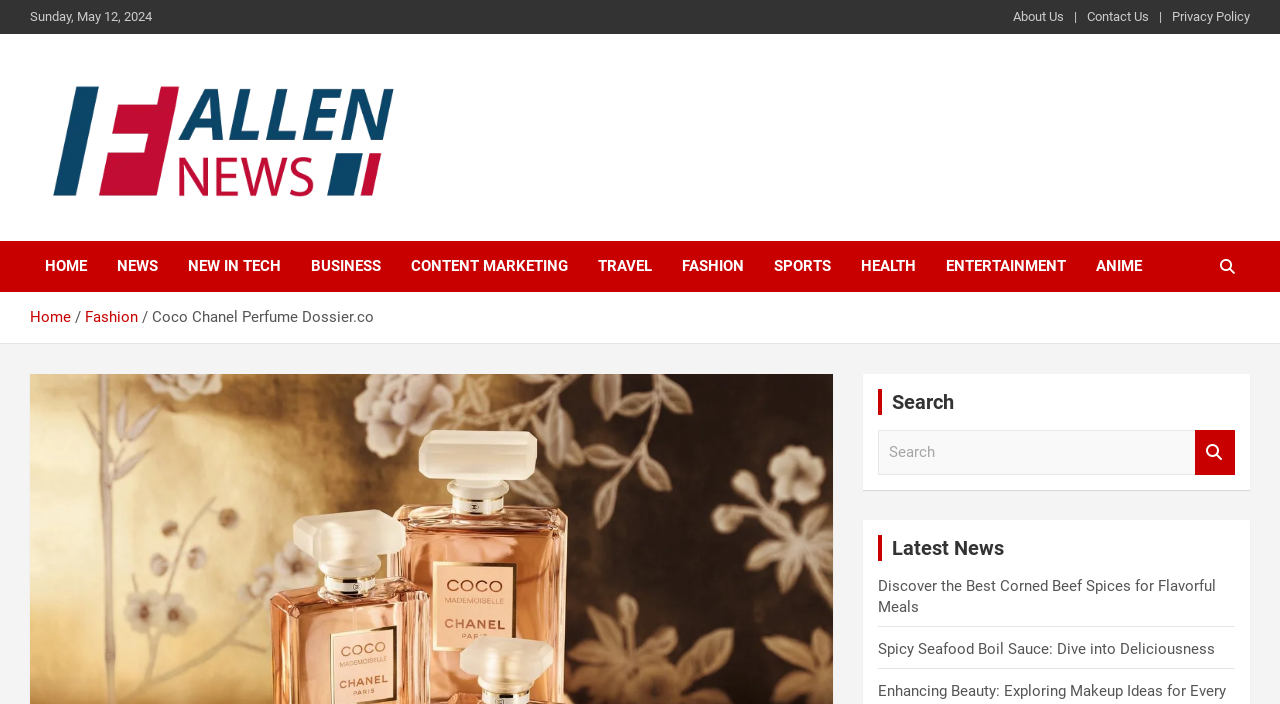Show me the bounding box coordinates of the clickable region to achieve the task as per the instruction: "Click on About Us".

[0.791, 0.011, 0.831, 0.037]